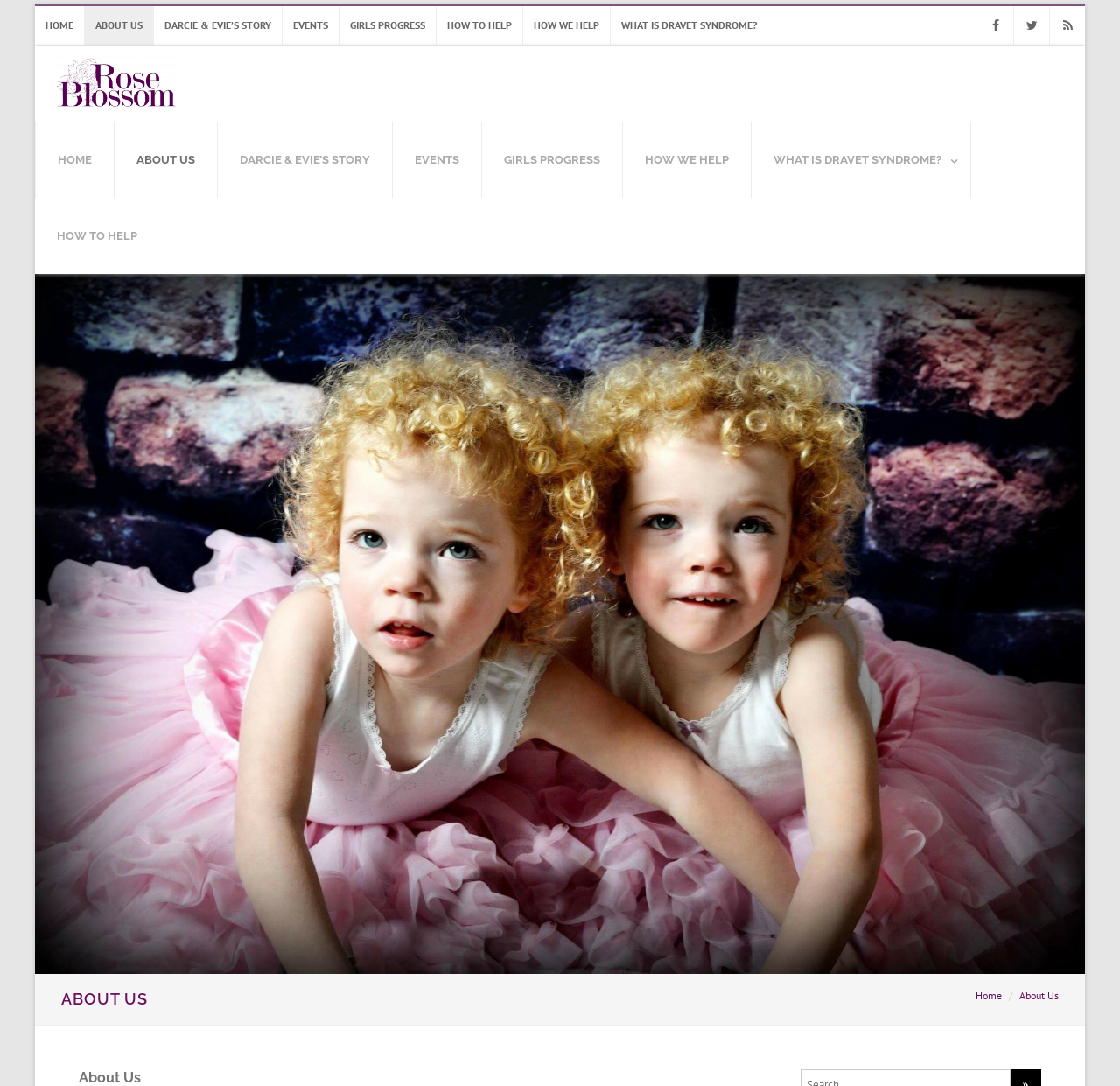Based on the image, please elaborate on the answer to the following question:
What is the name of the organization?

The name of the organization can be found in the top-left corner of the webpage, where the logo is located. The logo is an image with the text 'Rose Blossom Trust' written on it.